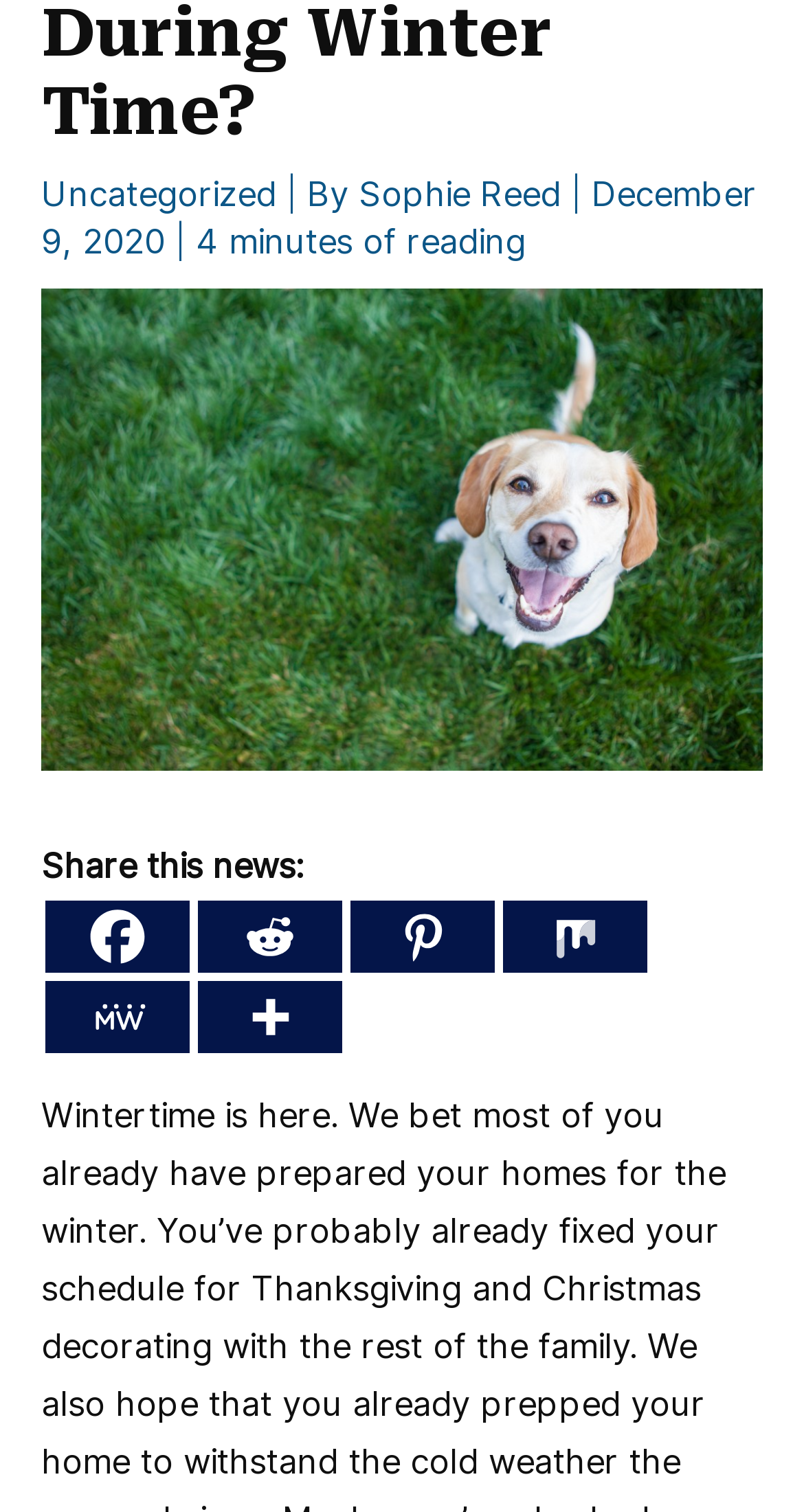Locate the UI element described by Uncategorized and provide its bounding box coordinates. Use the format (top-left x, top-left y, bottom-right x, bottom-right y) with all values as floating point numbers between 0 and 1.

[0.051, 0.114, 0.344, 0.141]